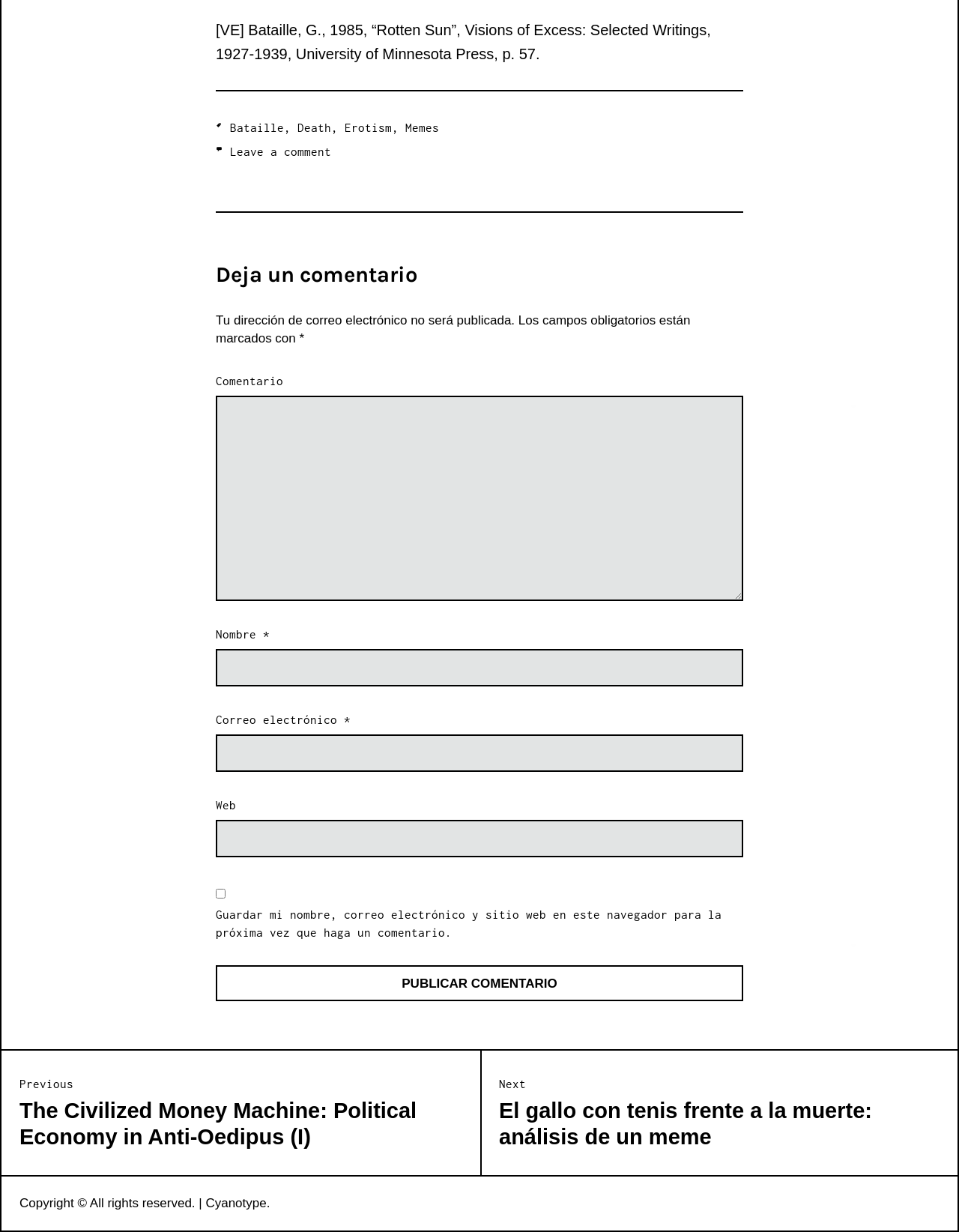Can you find the bounding box coordinates of the area I should click to execute the following instruction: "Click on the 'Cyanotype' link"?

[0.214, 0.971, 0.278, 0.982]